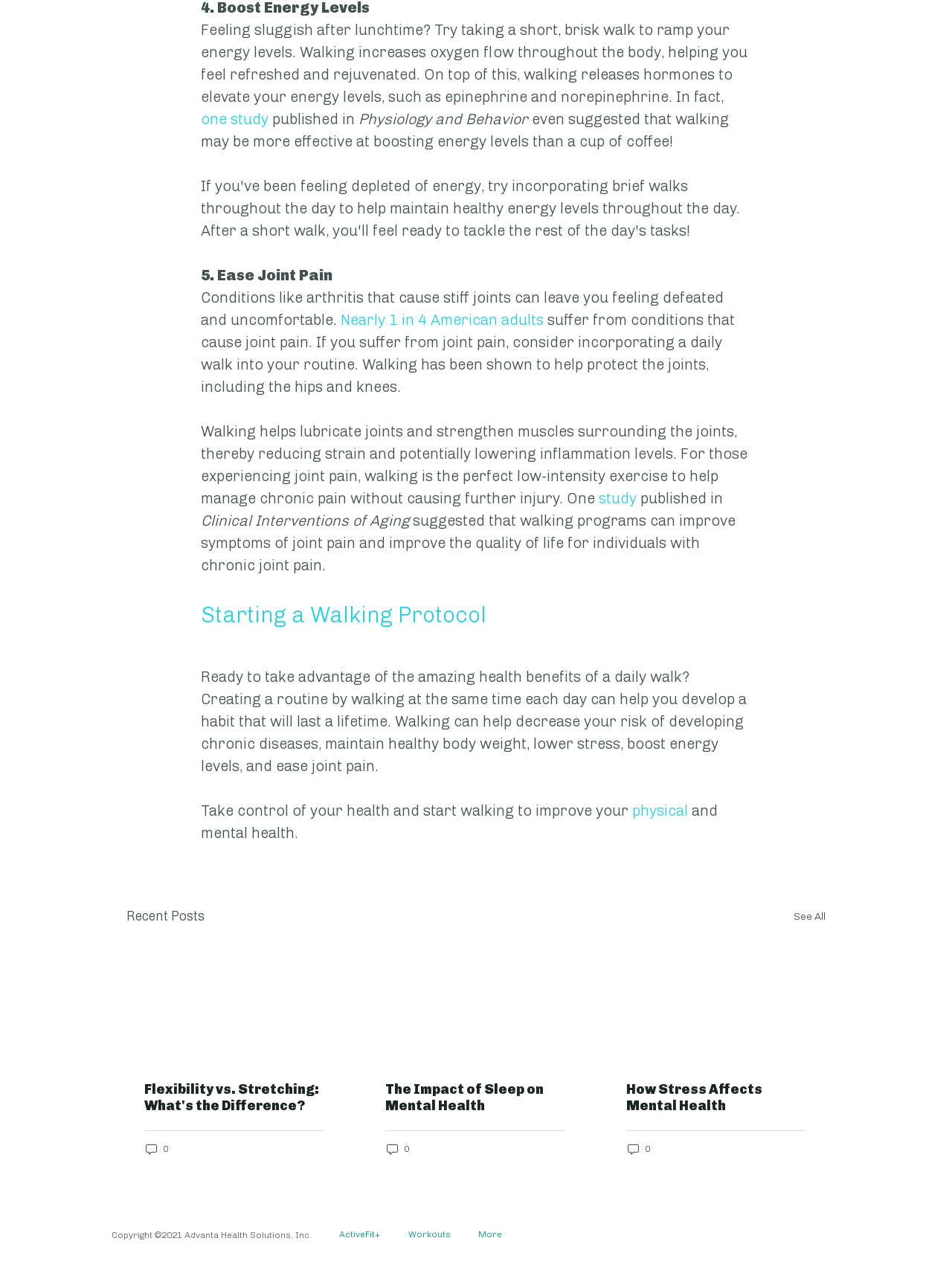Given the description "How Stress Affects Mental Health", provide the bounding box coordinates of the corresponding UI element.

[0.658, 0.85, 0.847, 0.875]